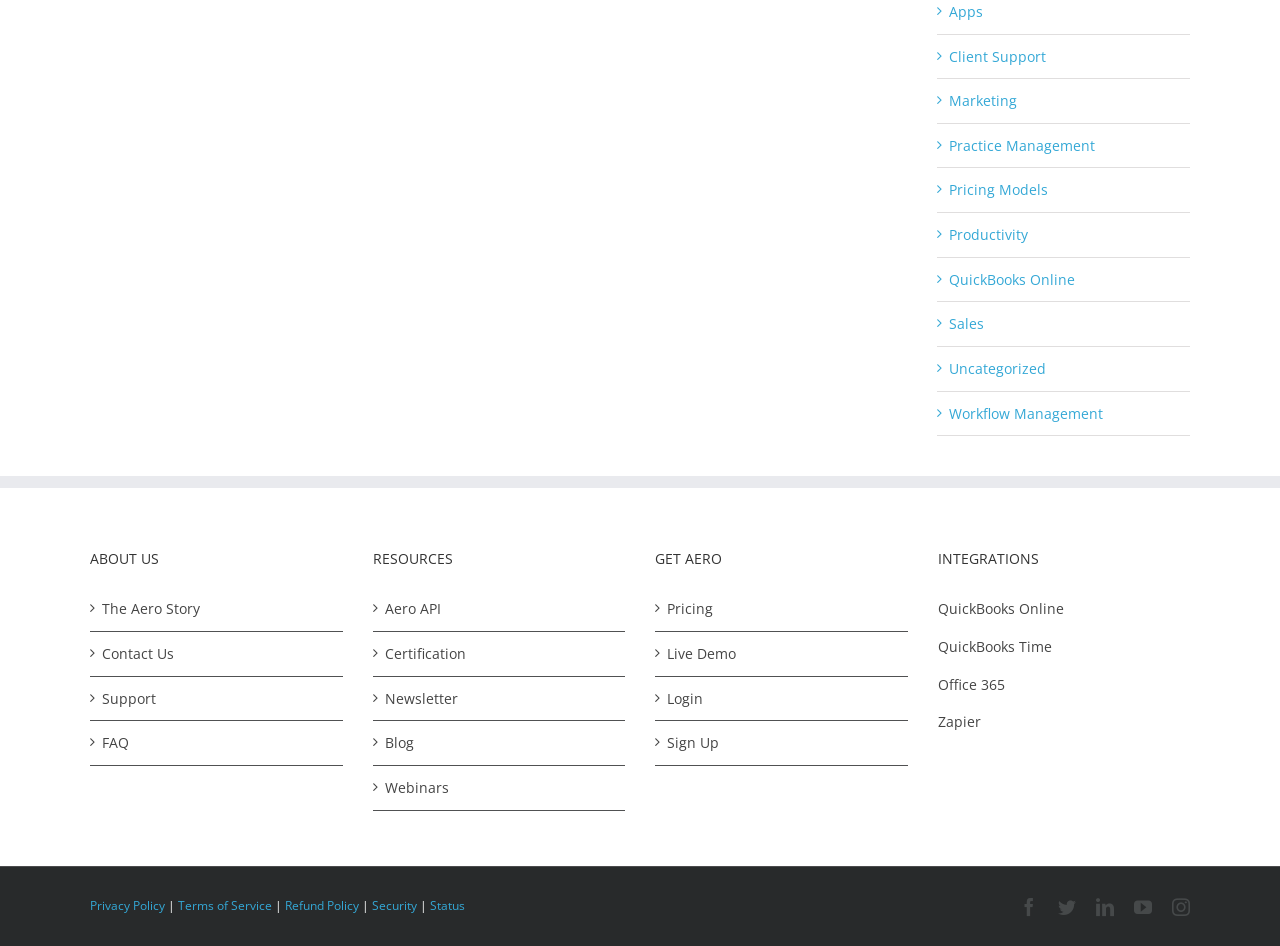Please indicate the bounding box coordinates for the clickable area to complete the following task: "Click on Client Support". The coordinates should be specified as four float numbers between 0 and 1, i.e., [left, top, right, bottom].

[0.741, 0.047, 0.922, 0.072]